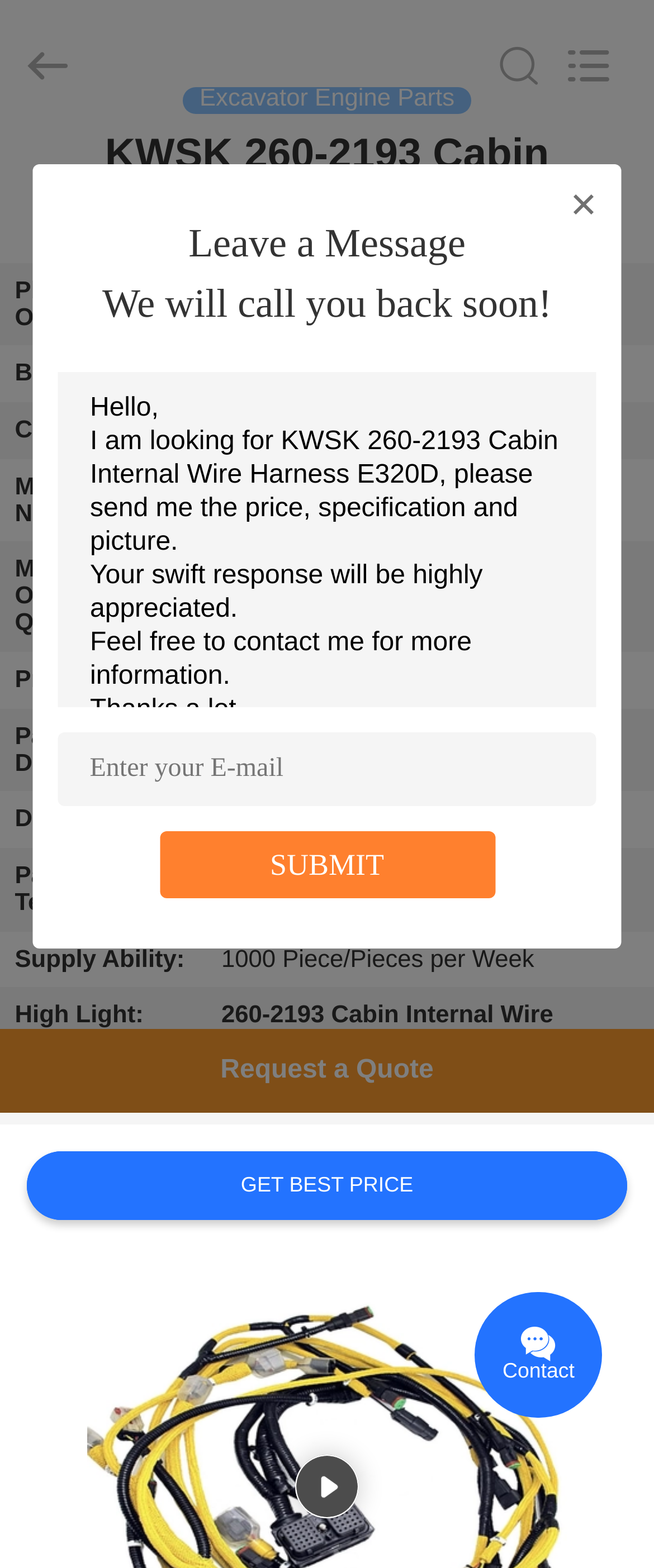What is the product's place of origin?
Answer with a single word or phrase by referring to the visual content.

GUANGZHOU, CHINA